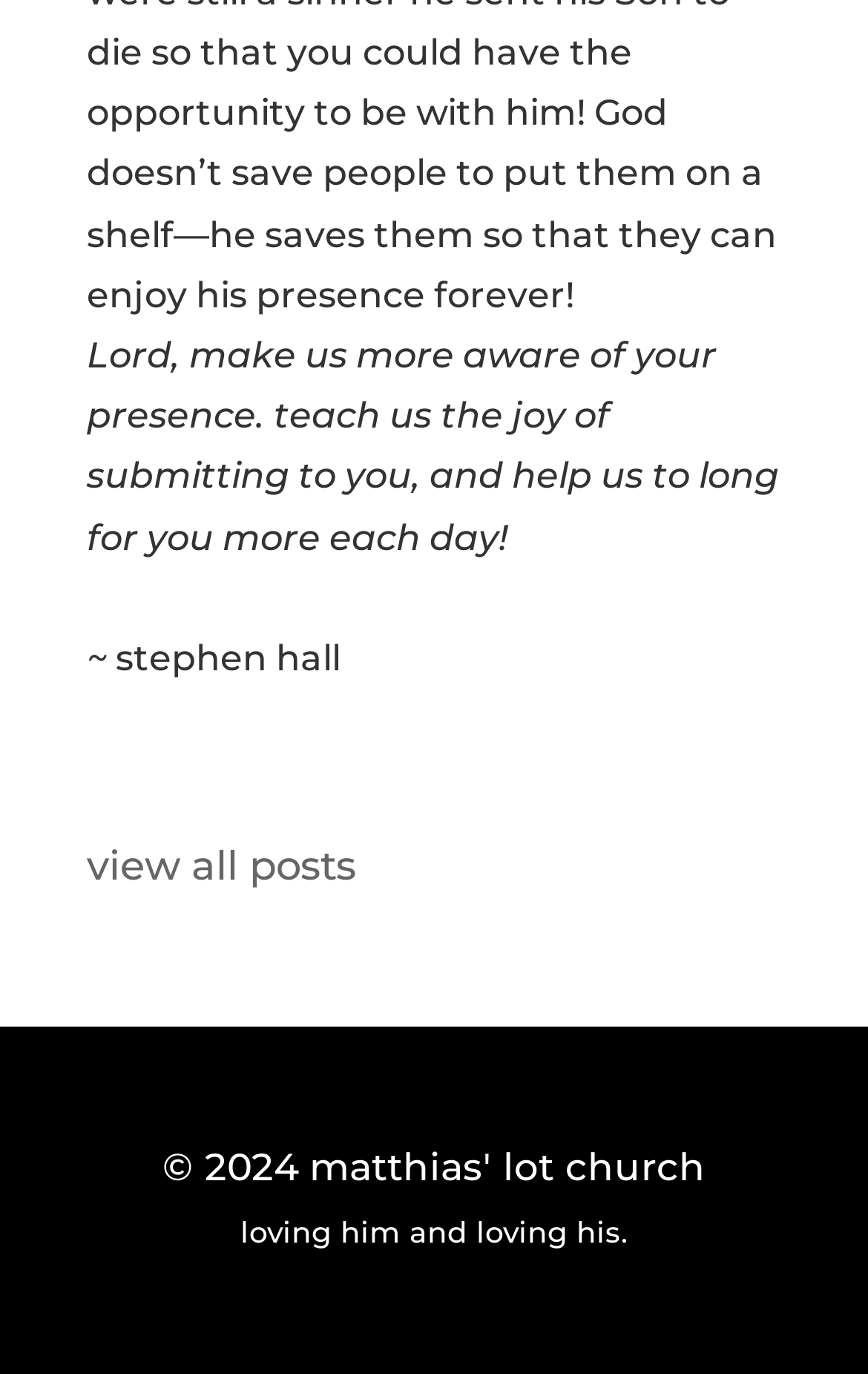From the image, can you give a detailed response to the question below:
What is the author of the quote?

The quote 'Lord, make us more aware of your presence. teach us the joy of submitting to you, and help us to long for you more each day!' is attributed to 'Stephen Hall' as indicated by the text '~ Stephen Hall' which appears below the quote.